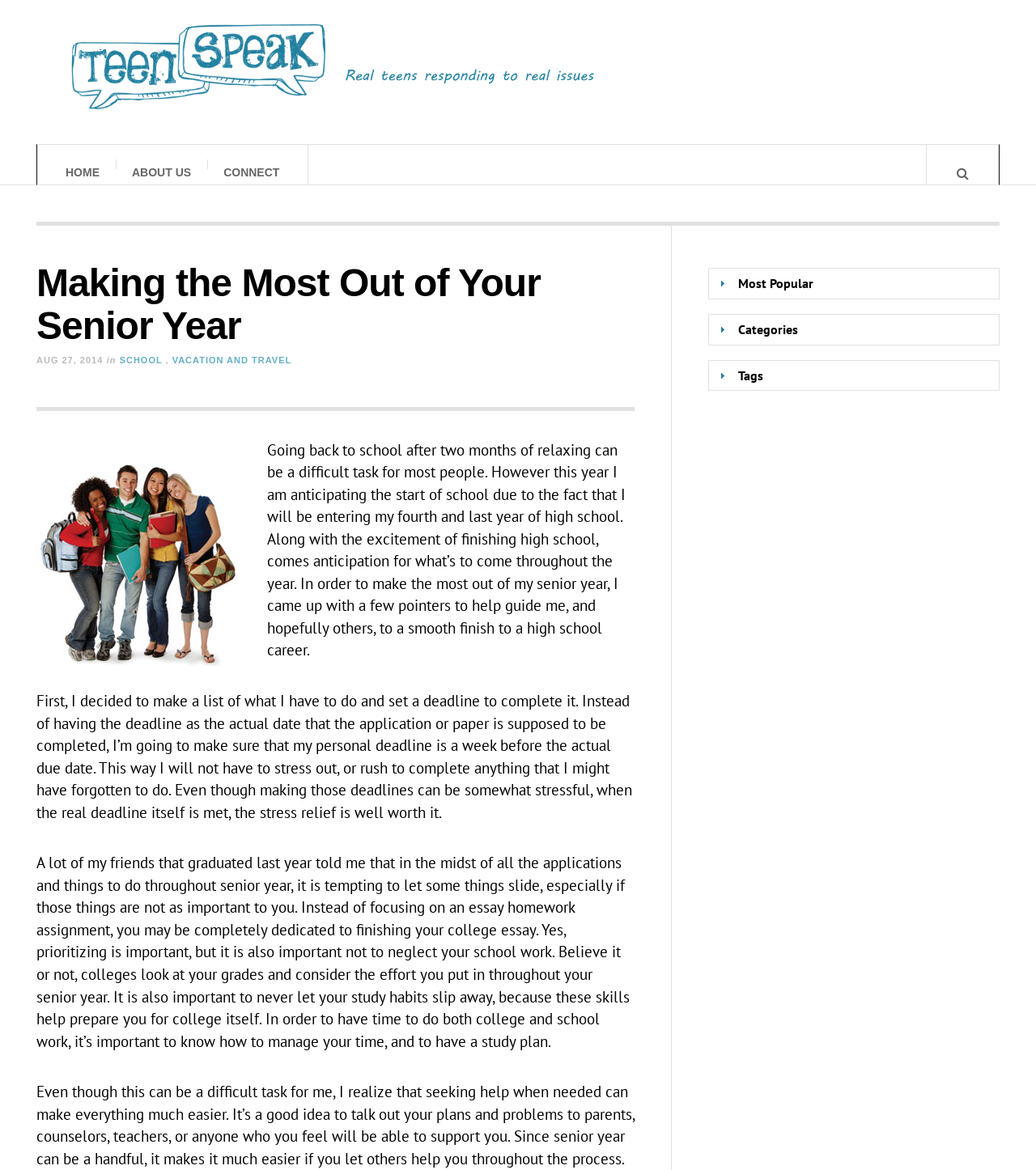Locate the bounding box coordinates of the area that needs to be clicked to fulfill the following instruction: "Click on the 'HOME' link". The coordinates should be in the format of four float numbers between 0 and 1, namely [left, top, right, bottom].

[0.048, 0.124, 0.112, 0.171]